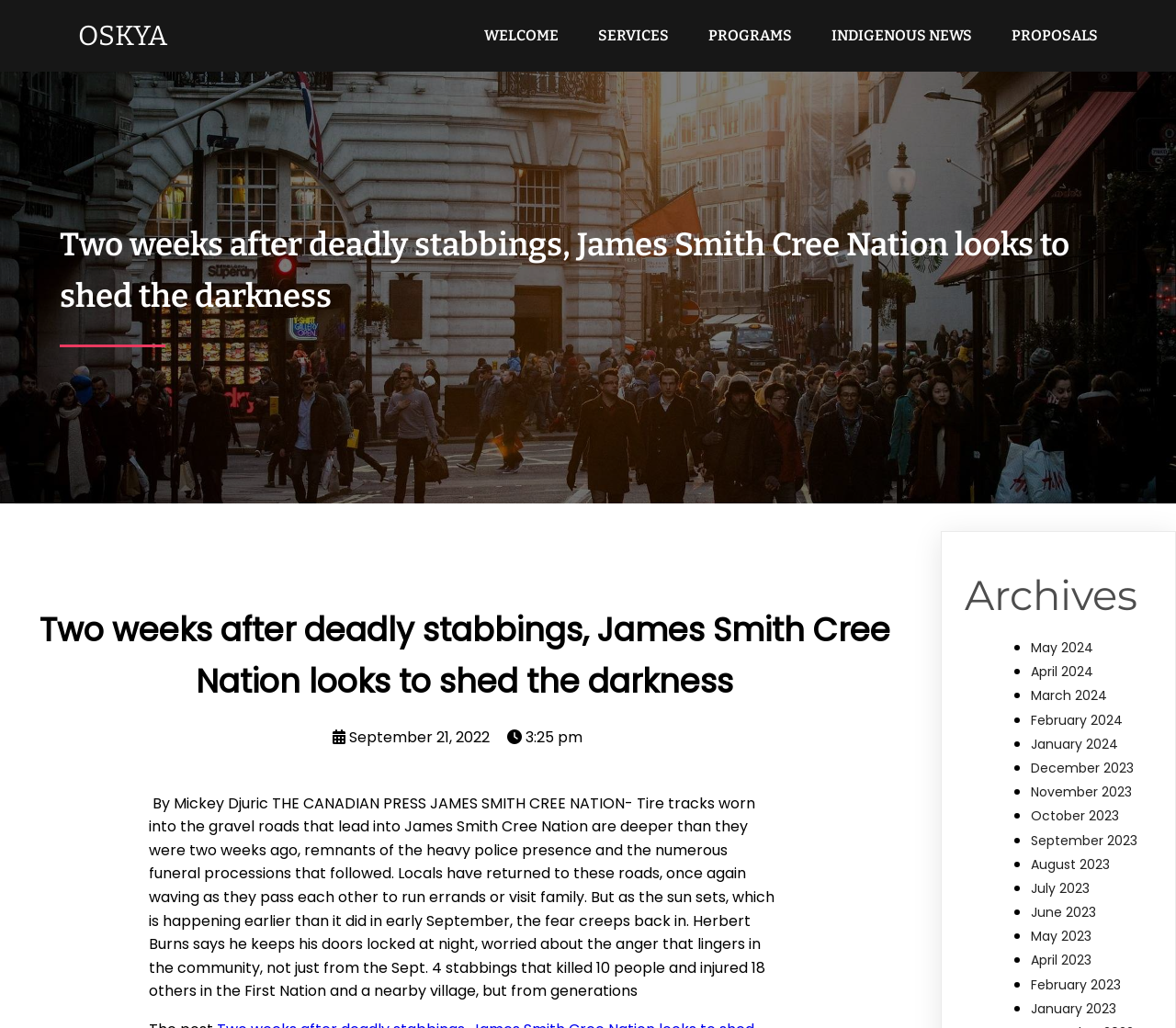Give a comprehensive overview of the webpage, including key elements.

This webpage appears to be a news article from OSKYA, an Indigenous news organization. At the top of the page, there are six links: "WELCOME", "SERVICES", "PROGRAMS", "INDIGENOUS NEWS", and "PROPOSALS", which are likely navigation links to other sections of the website.

Below these links, there is a title "Two weeks after deadly stabbings, James Smith Cree Nation looks to shed the darkness" followed by a link to the OSKYA website. The title is also accompanied by a date and time, "September 21, 2022, 3:25 pm".

The main content of the webpage is a news article that discusses the aftermath of a tragic event in James Smith Cree Nation, where 10 people were killed and 18 others injured in a stabbing incident. The article describes the community's efforts to recover from the tragedy and the lingering fear and anger that remains.

On the right side of the page, there is a section titled "Archives" that lists links to previous months, from May 2024 to January 2023, which likely lead to archived news articles from those time periods.

Overall, the webpage appears to be a news article focused on a specific event and its impact on the Indigenous community, with additional navigation links and archived content available on the side.